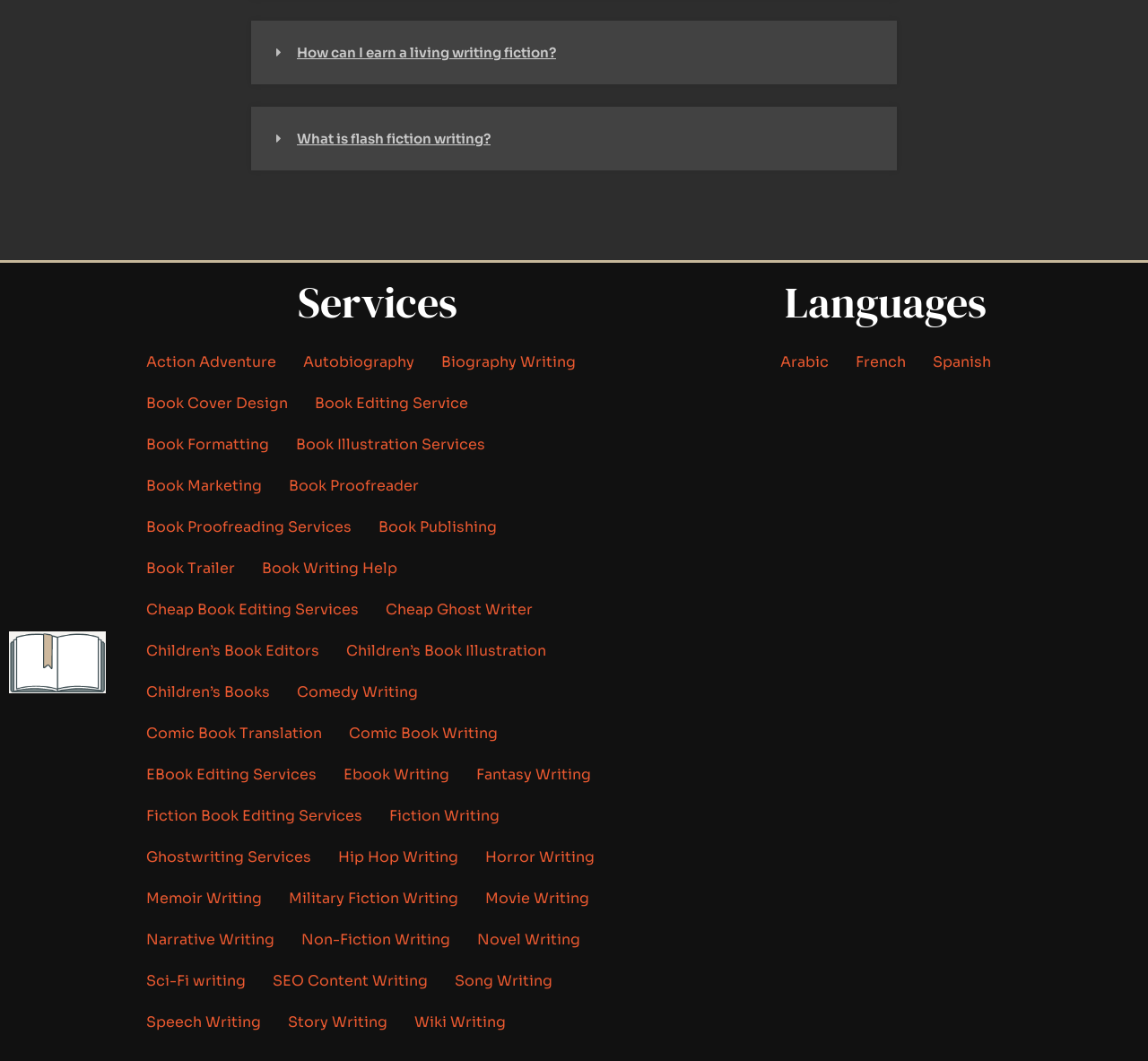Please locate the bounding box coordinates of the element that should be clicked to achieve the given instruction: "Select 'Action Adventure' service".

[0.116, 0.322, 0.252, 0.361]